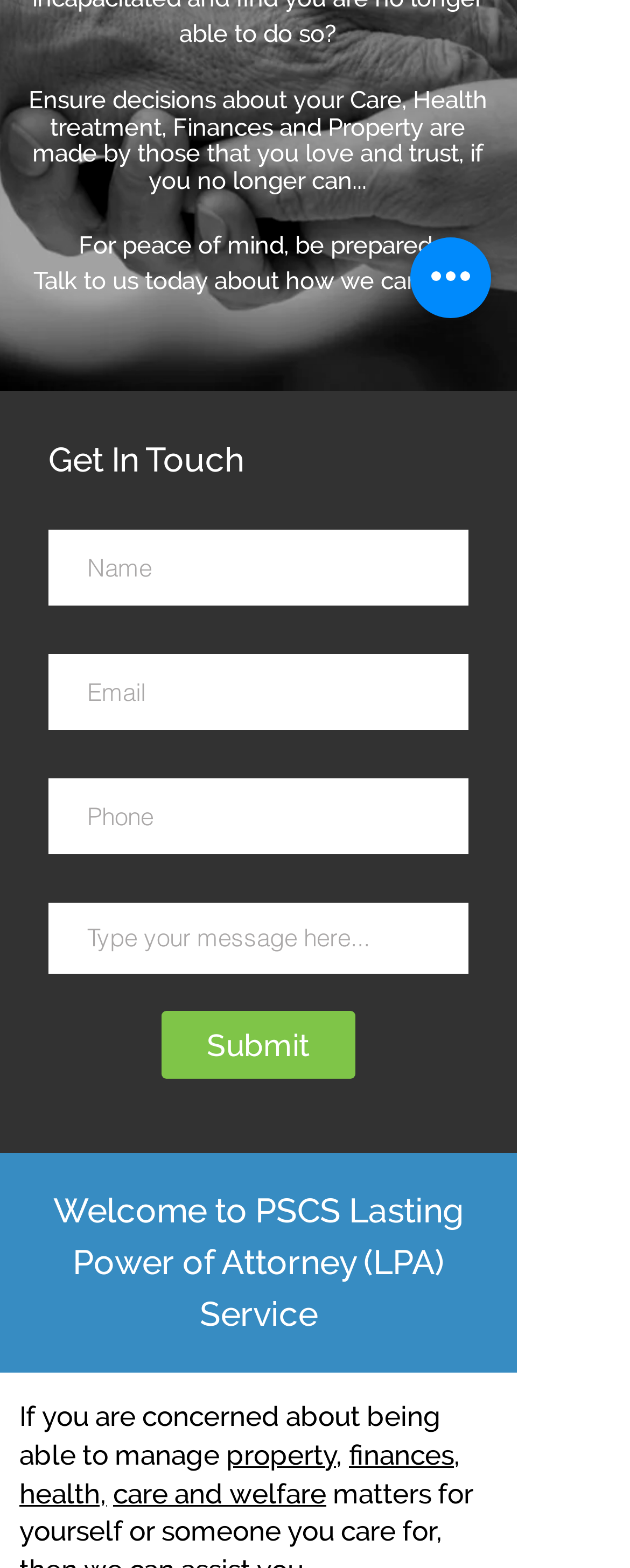Identify the bounding box coordinates for the UI element described as: "care and welfare".

[0.179, 0.942, 0.518, 0.963]